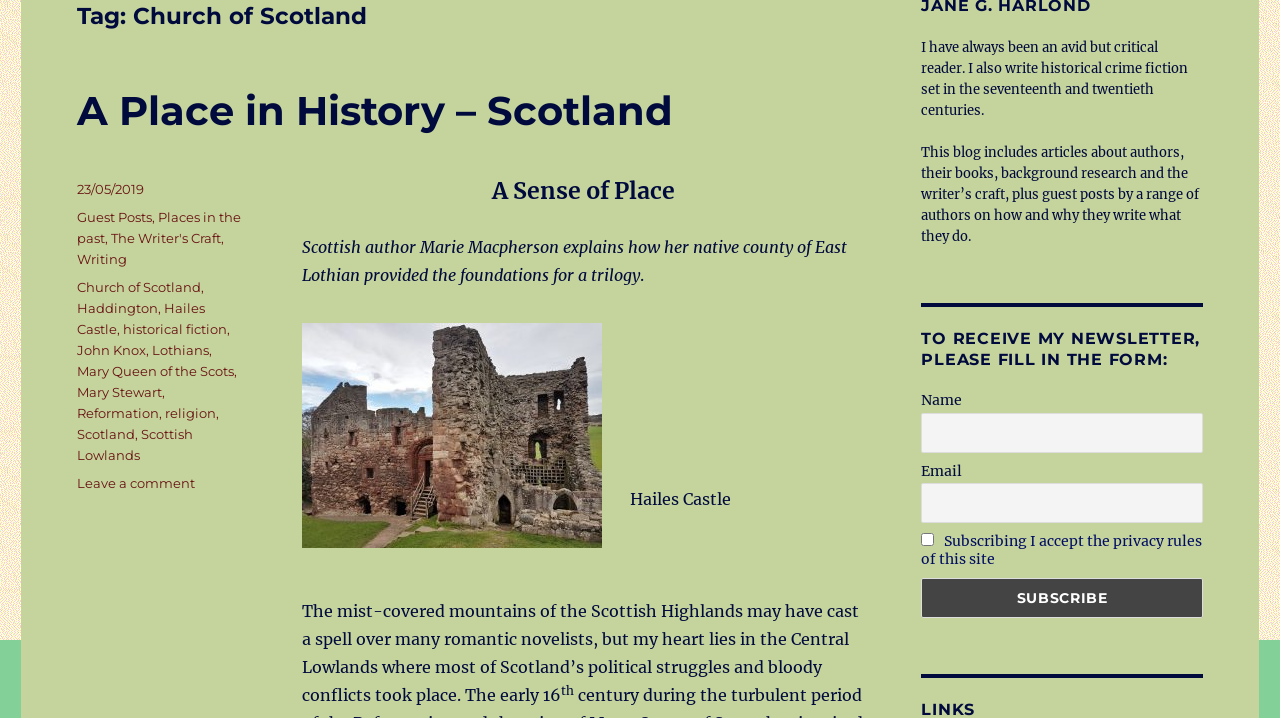Predict the bounding box of the UI element that fits this description: "Church of Scotland".

[0.06, 0.389, 0.157, 0.411]